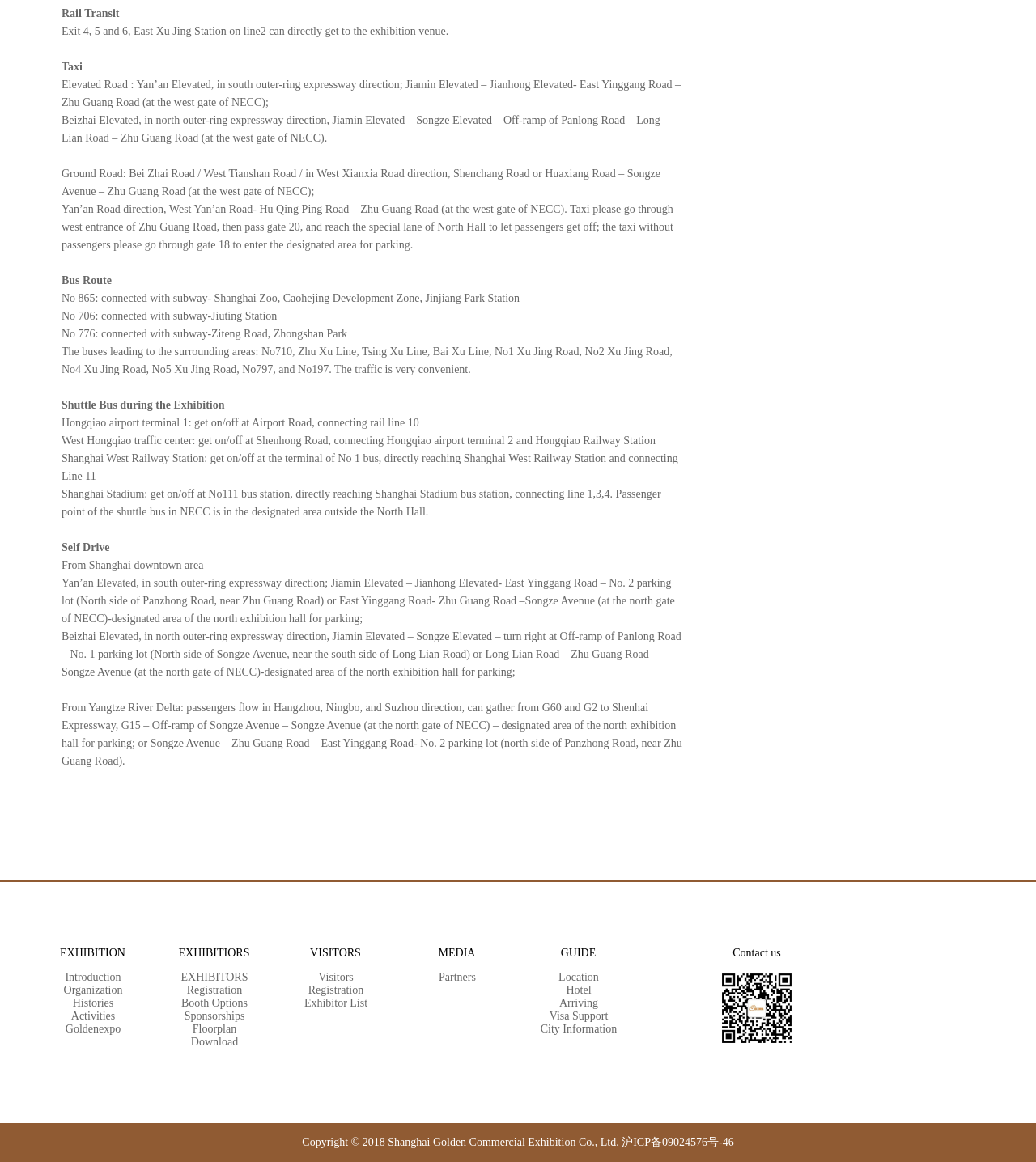Determine the bounding box coordinates of the clickable element to complete this instruction: "Get information about exhibitors". Provide the coordinates in the format of four float numbers between 0 and 1, [left, top, right, bottom].

[0.148, 0.815, 0.266, 0.826]